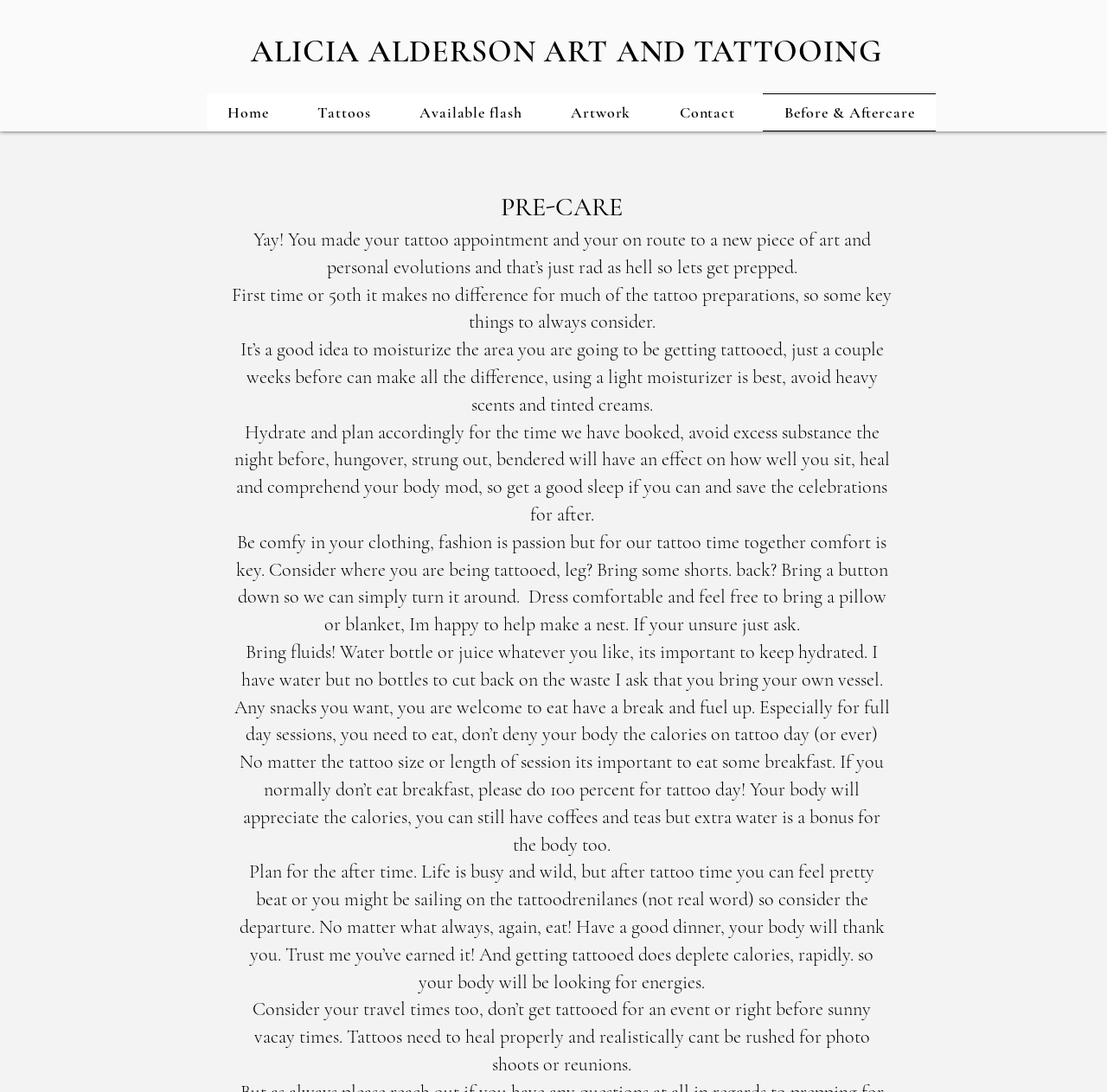Based on what you see in the screenshot, provide a thorough answer to this question: What should I wear during a tattoo session?

The webpage recommends wearing comfortable clothing during a tattoo session, considering where you are being tattooed, and bringing a pillow or blanket if needed, to make yourself feel comfortable.